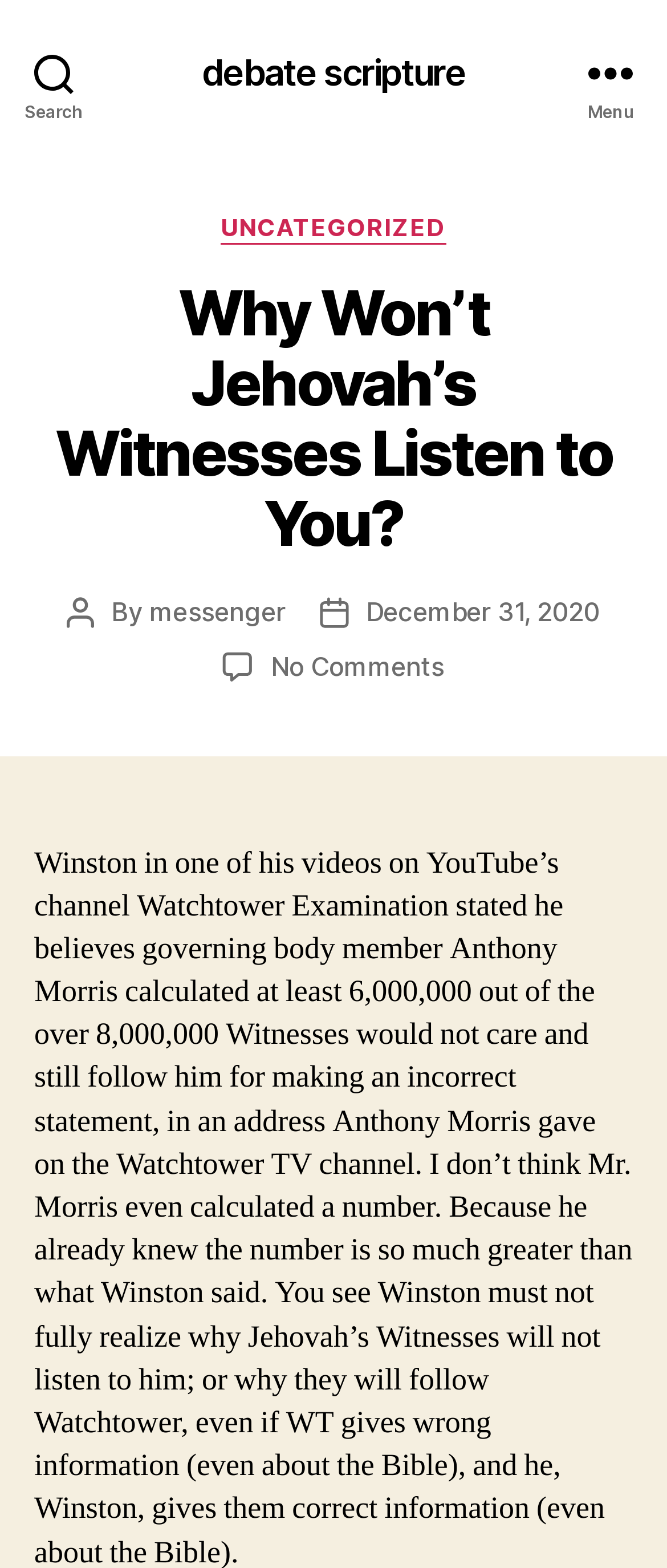Can you determine the main header of this webpage?

Why Won’t Jehovah’s Witnesses Listen to You?